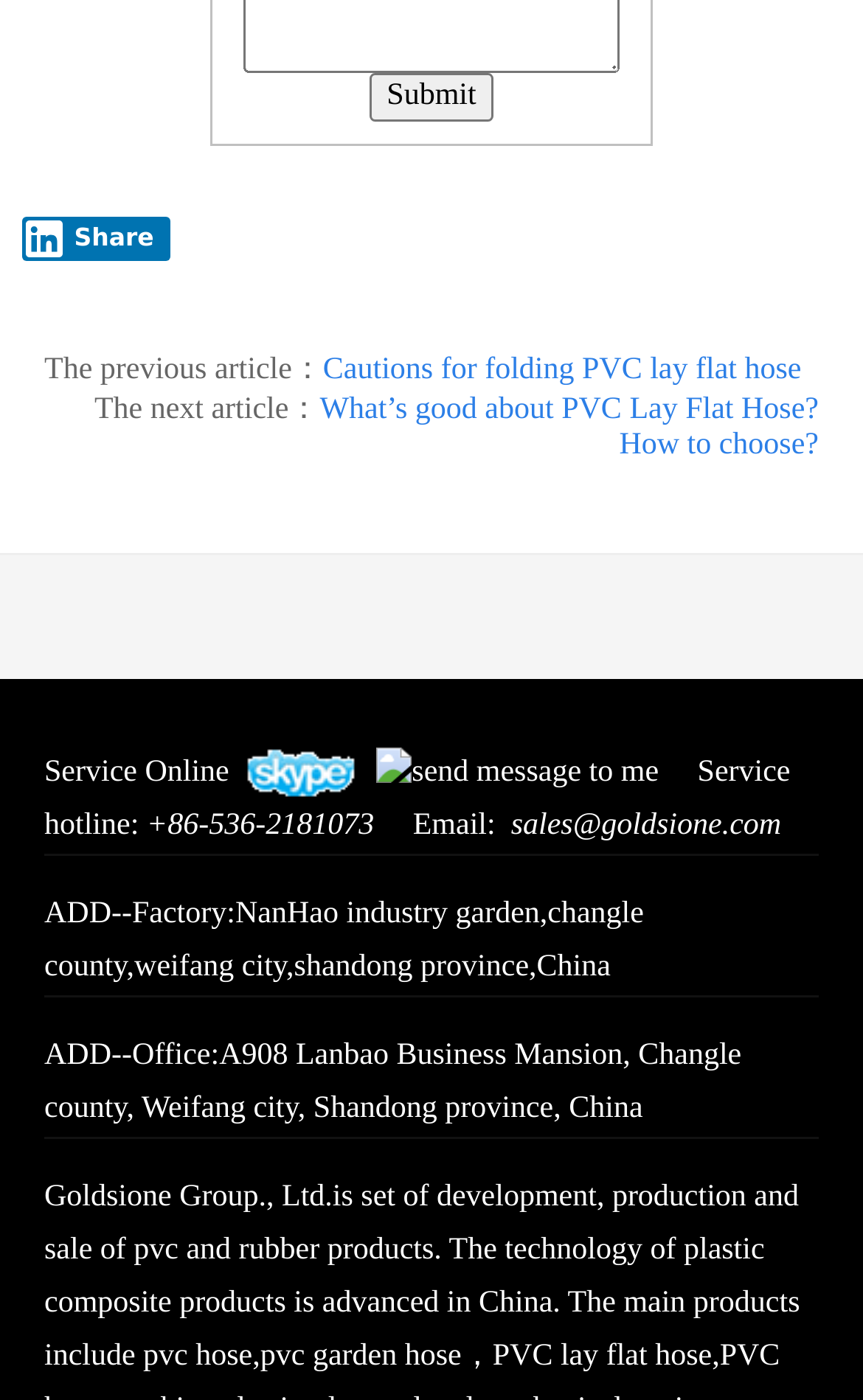Please specify the bounding box coordinates of the clickable region to carry out the following instruction: "Click the 'Submit' button". The coordinates should be four float numbers between 0 and 1, in the format [left, top, right, bottom].

[0.428, 0.051, 0.572, 0.086]